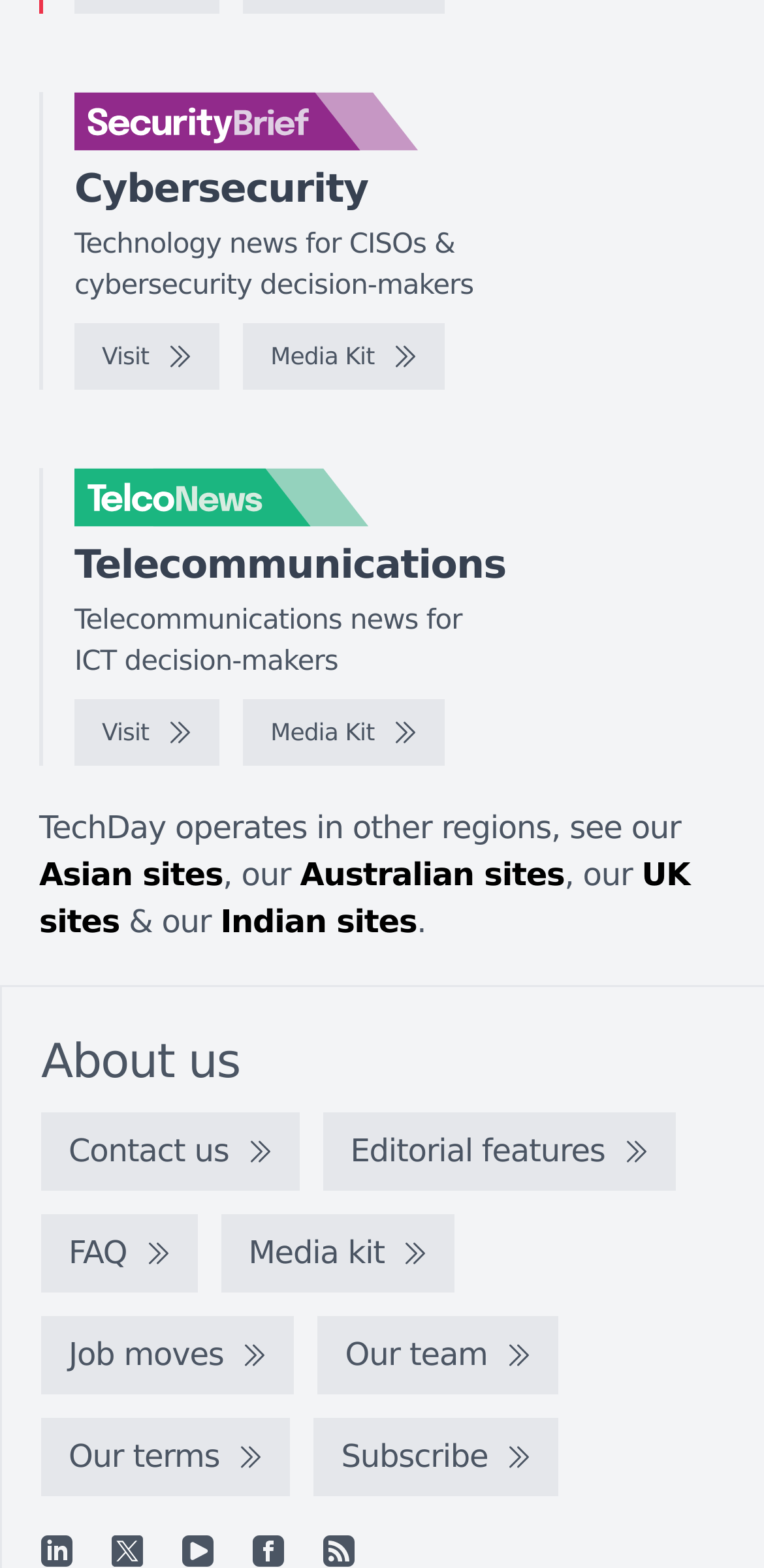Please specify the bounding box coordinates of the clickable section necessary to execute the following command: "Check Asian sites".

[0.051, 0.546, 0.292, 0.57]